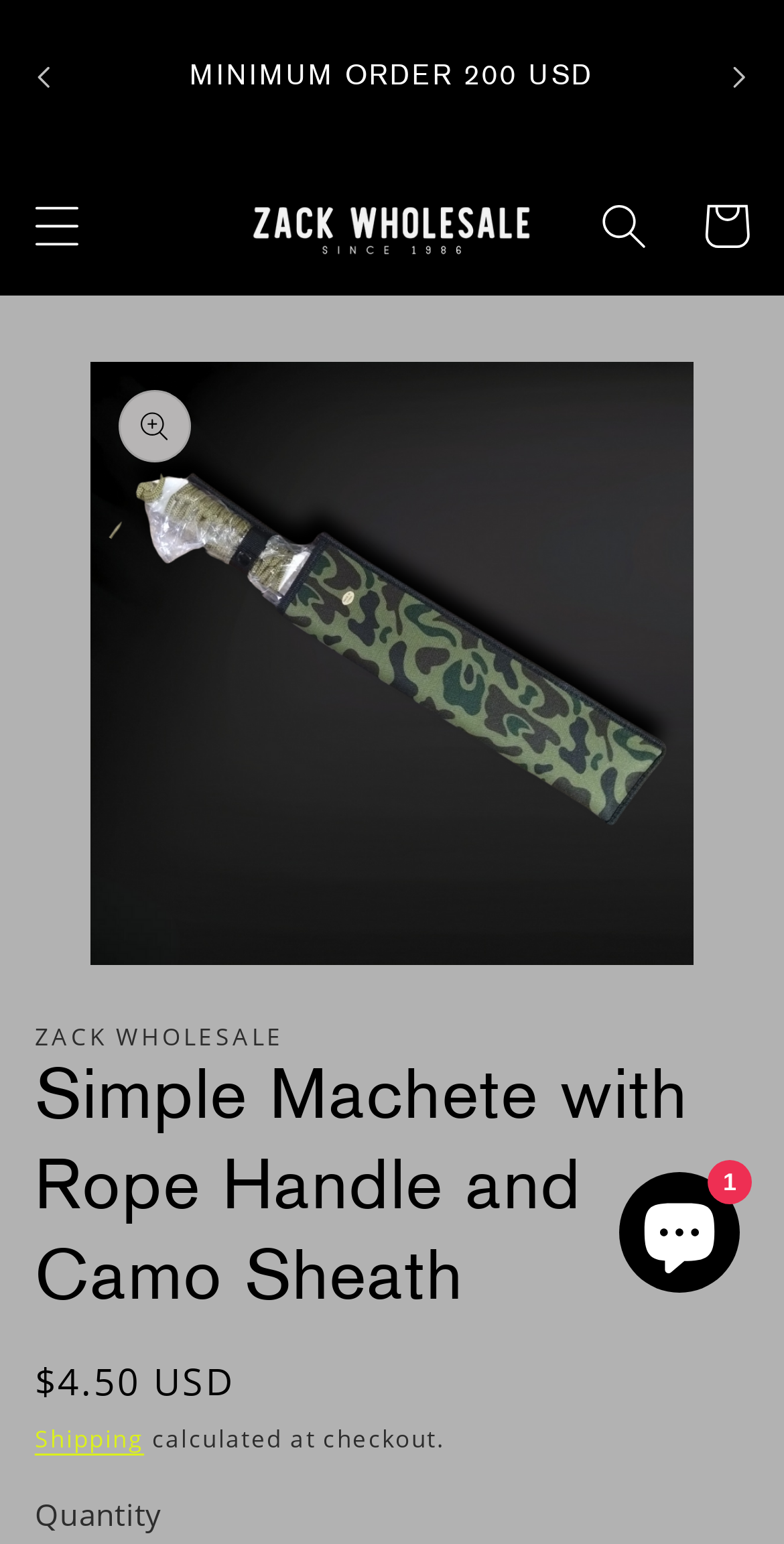Extract the main heading text from the webpage.

Simple Machete with Rope Handle and Camo Sheath